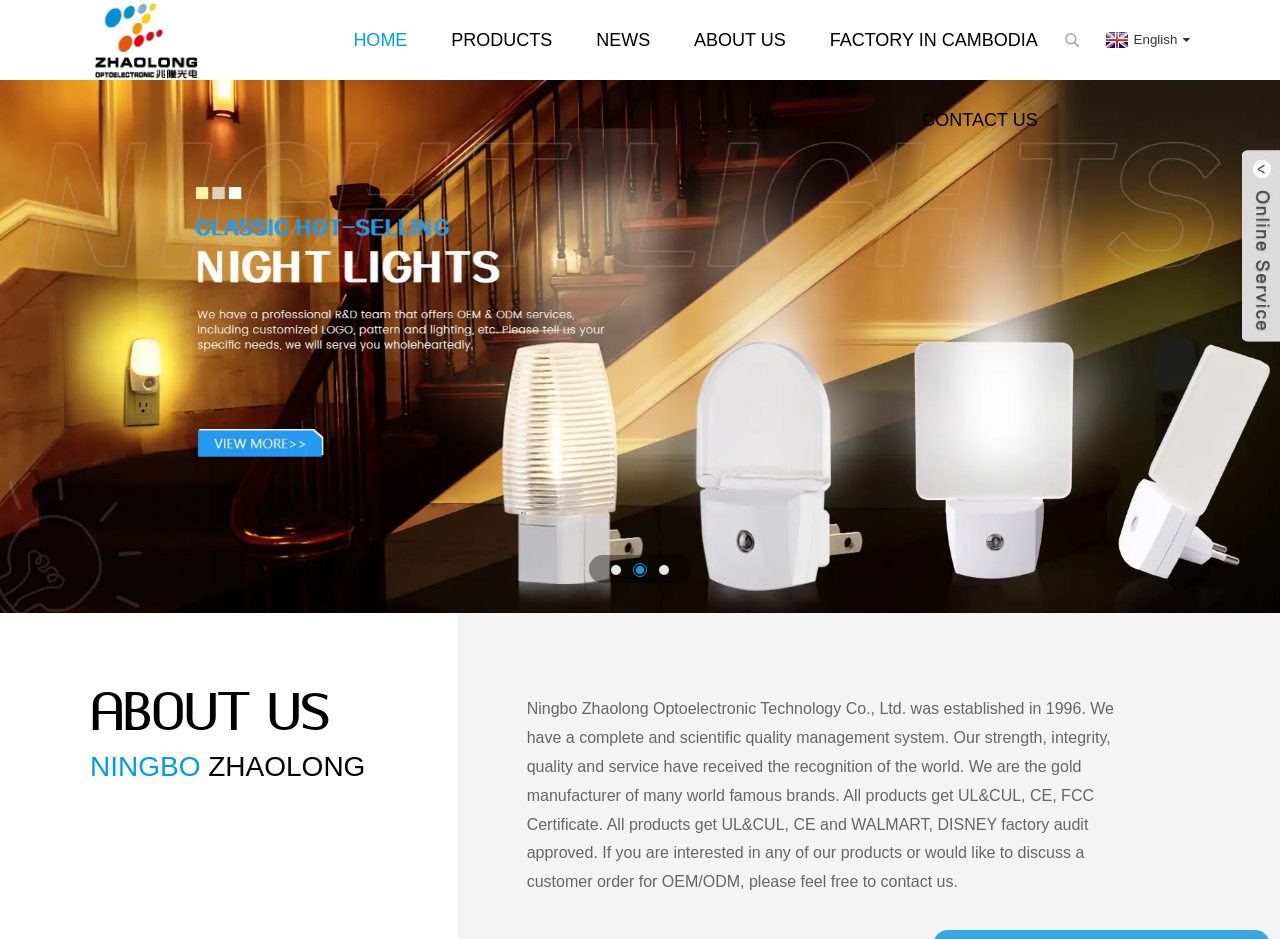Kindly determine the bounding box coordinates for the clickable area to achieve the given instruction: "Go to the Photo Sensor Night Light product page".

[0.0, 0.359, 1.0, 0.376]